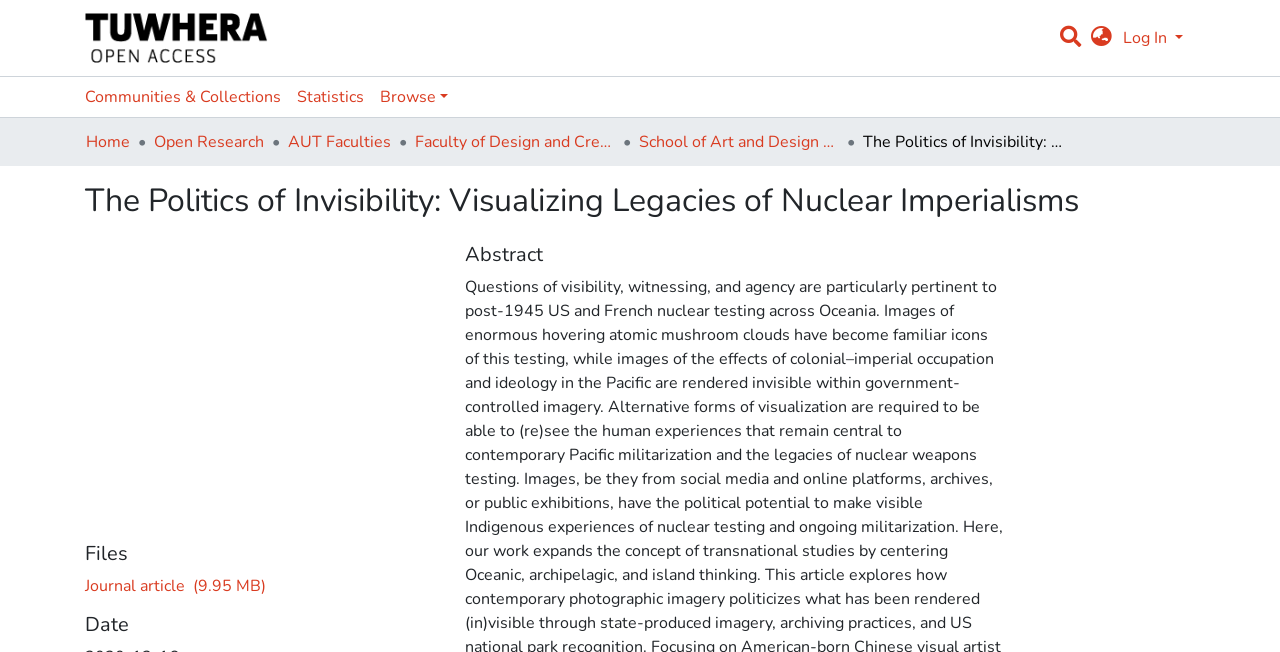Please provide a brief answer to the question using only one word or phrase: 
How many headings are on the page?

4